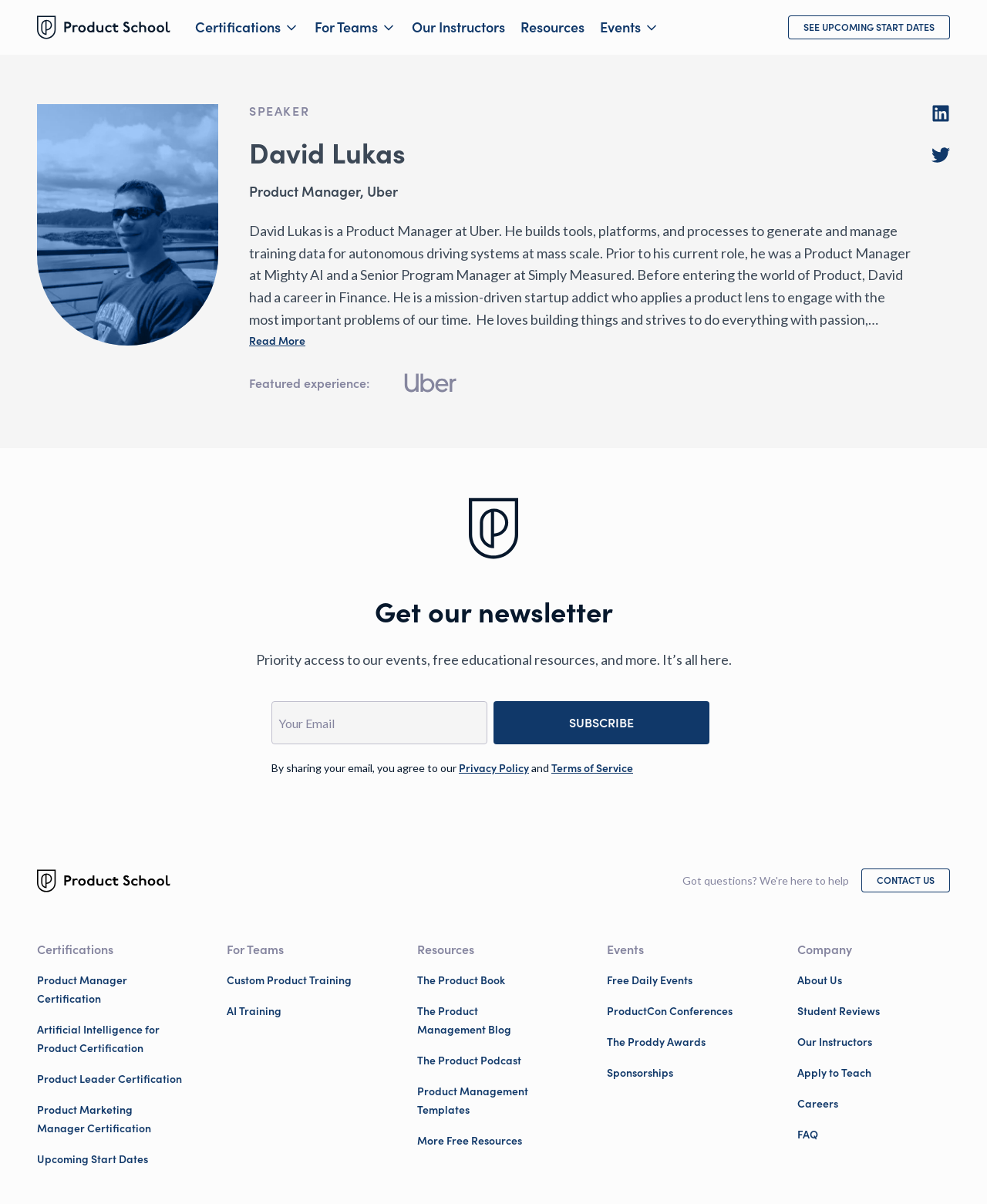Detail the webpage's structure and highlights in your description.

This webpage is about David Lukas, a Product Manager at Uber. At the top, there is a navigation menu with links to "Certifications", "For Teams", "Our Instructors", "Resources", and "Events". Below the navigation menu, there is a large image of David Lukas, accompanied by a heading with his name and title. 

To the right of the image, there is a brief description of David Lukas, mentioning his role at Uber and his experience in the field of product management. Below the description, there is a "Read More" button. 

Further down, there is a section highlighting David Lukas' featured experience, with an image of the Uber logo. 

On the right side of the page, there is a section to sign up for a newsletter, with a heading "Get our newsletter" and a brief description of what the newsletter offers. Below the description, there is a text box to enter an email address and a "SUBSCRIBE" button. 

At the bottom of the page, there are several sections with links to various resources, including certifications, training programs, blog posts, podcasts, and events. There are also links to company information, such as "About Us", "Student Reviews", and "Careers".